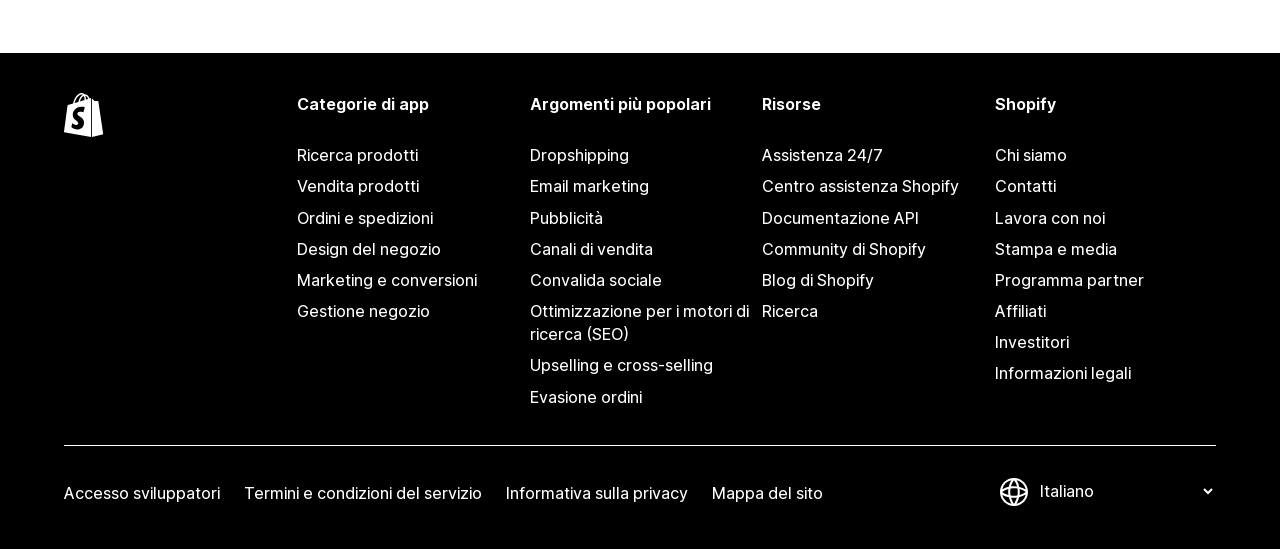What is the purpose of the 'Risorse' section?
Please respond to the question with a detailed and thorough explanation.

The 'Risorse' section has links to Assistenza 24/7, Centro assistenza Shopify, Documentazione API, Community di Shopify, and Blog di Shopify, which suggests that this section is meant to provide assistance and resources to users.